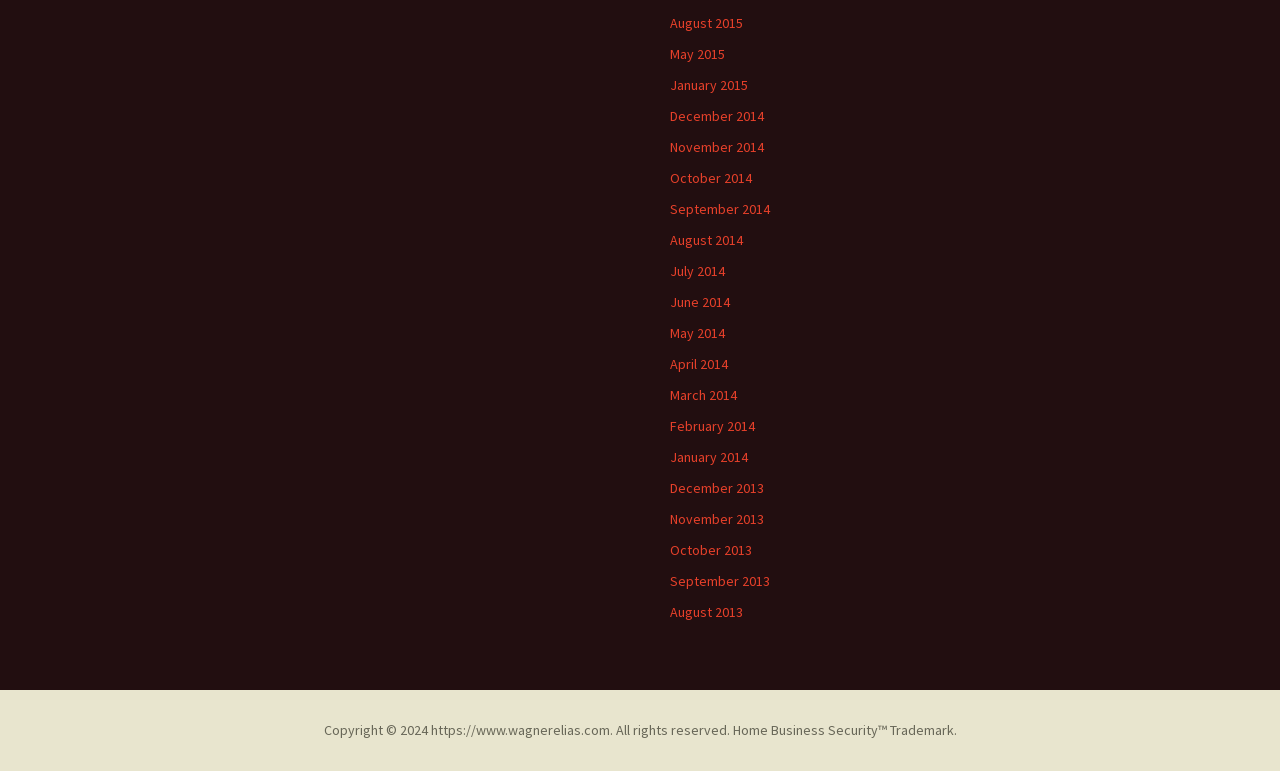Determine the coordinates of the bounding box that should be clicked to complete the instruction: "view August 2015". The coordinates should be represented by four float numbers between 0 and 1: [left, top, right, bottom].

[0.523, 0.019, 0.58, 0.042]